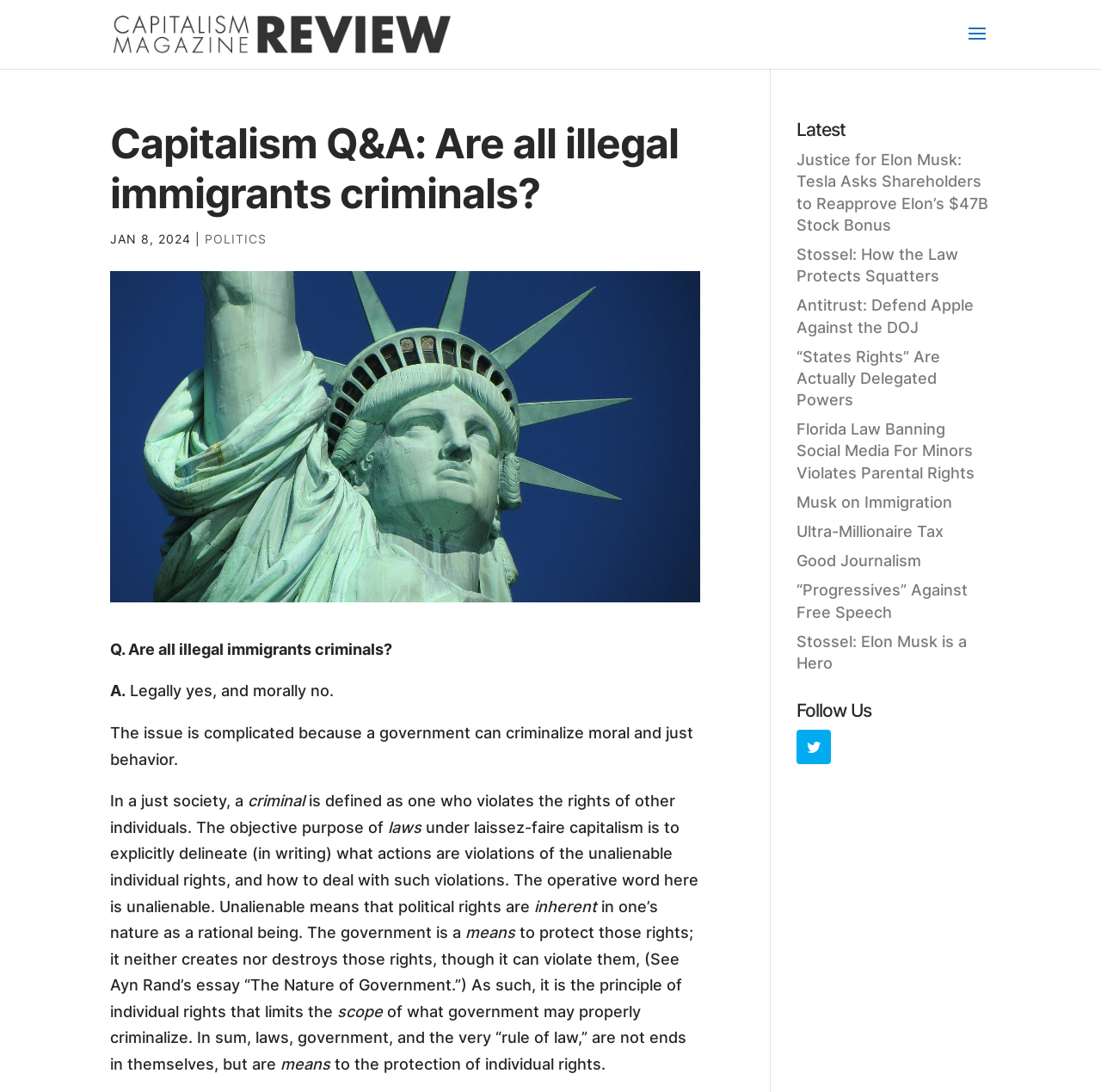Kindly determine the bounding box coordinates for the area that needs to be clicked to execute this instruction: "Check out the article about Musk on Immigration".

[0.723, 0.451, 0.865, 0.468]